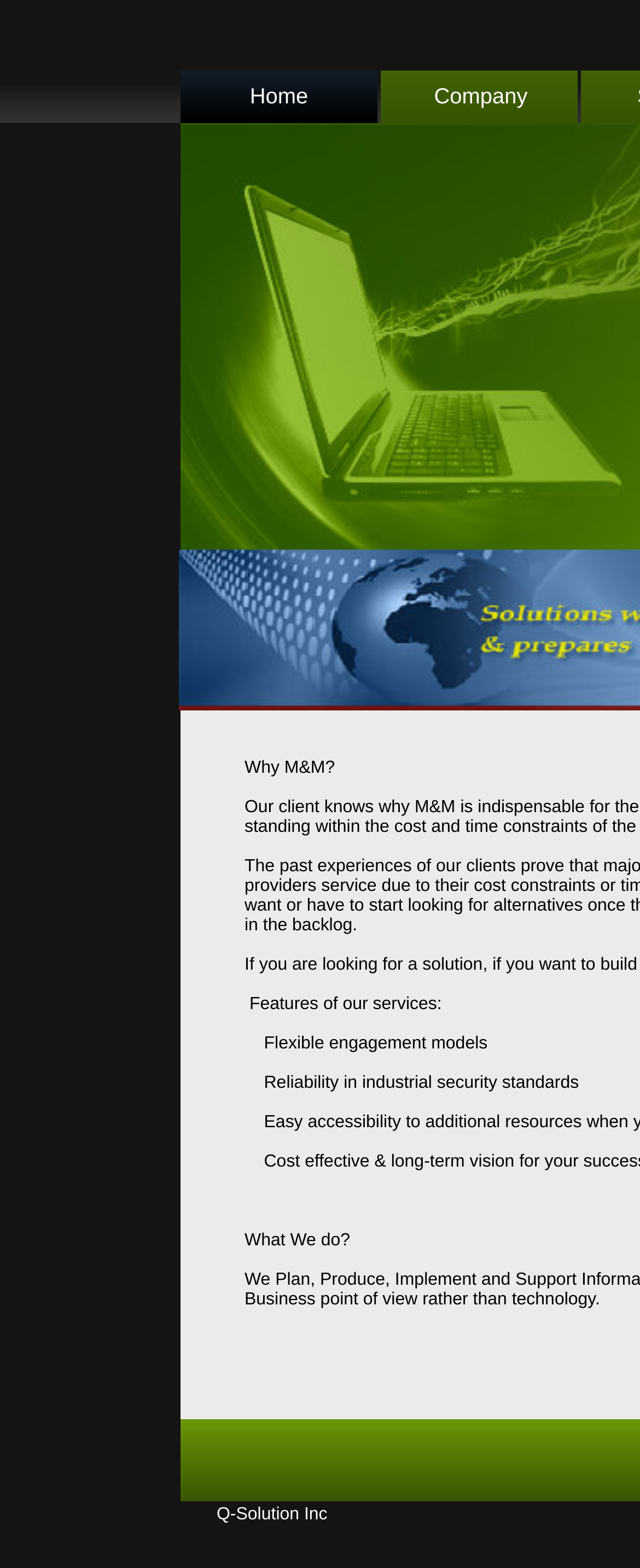Show the bounding box coordinates for the HTML element described as: "Company".

[0.678, 0.053, 0.824, 0.069]